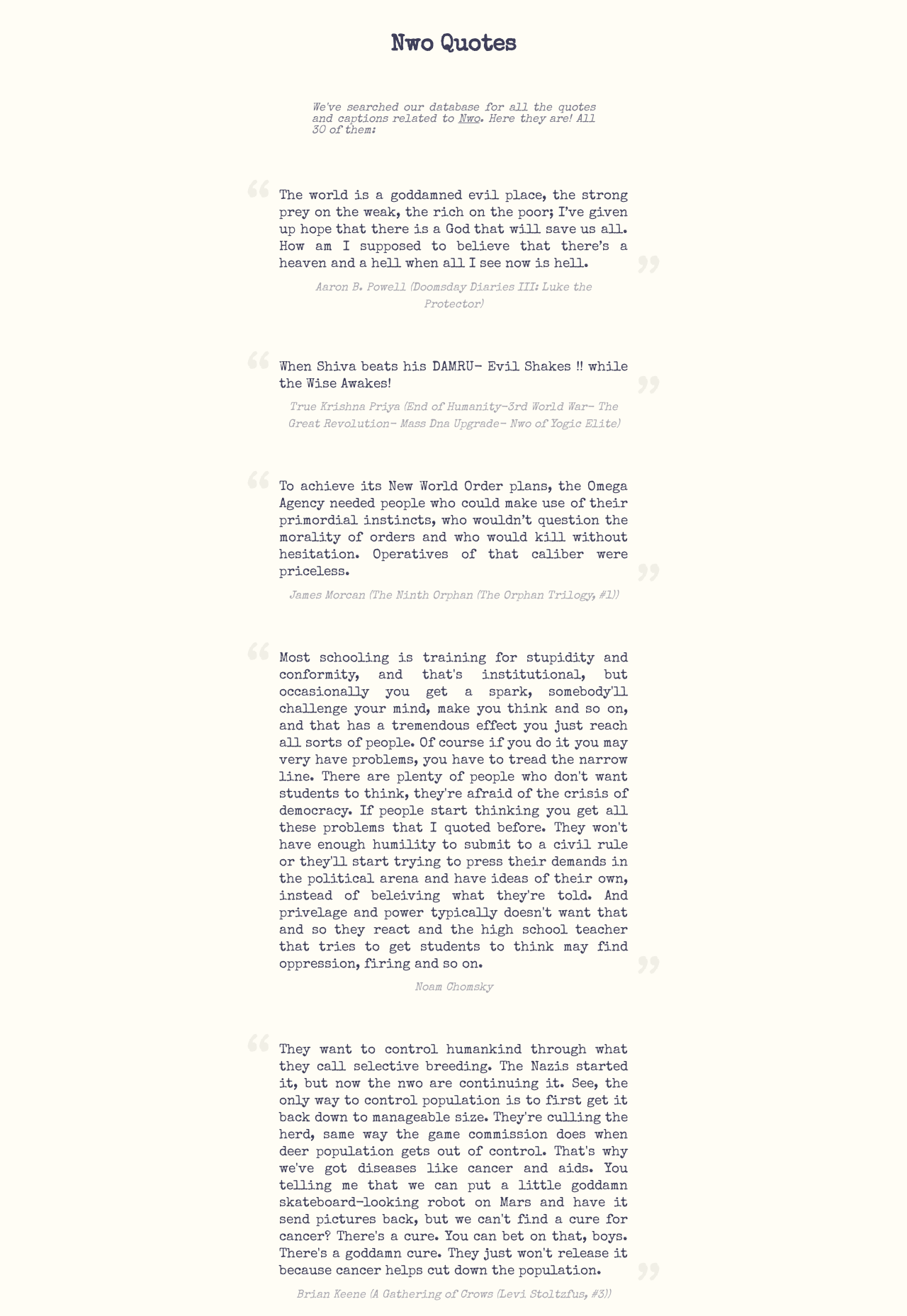Are all quotes on this webpage from books?
Look at the webpage screenshot and answer the question with a detailed explanation.

All quotes on this webpage are followed by book titles and author names, indicating that all quotes are from books.